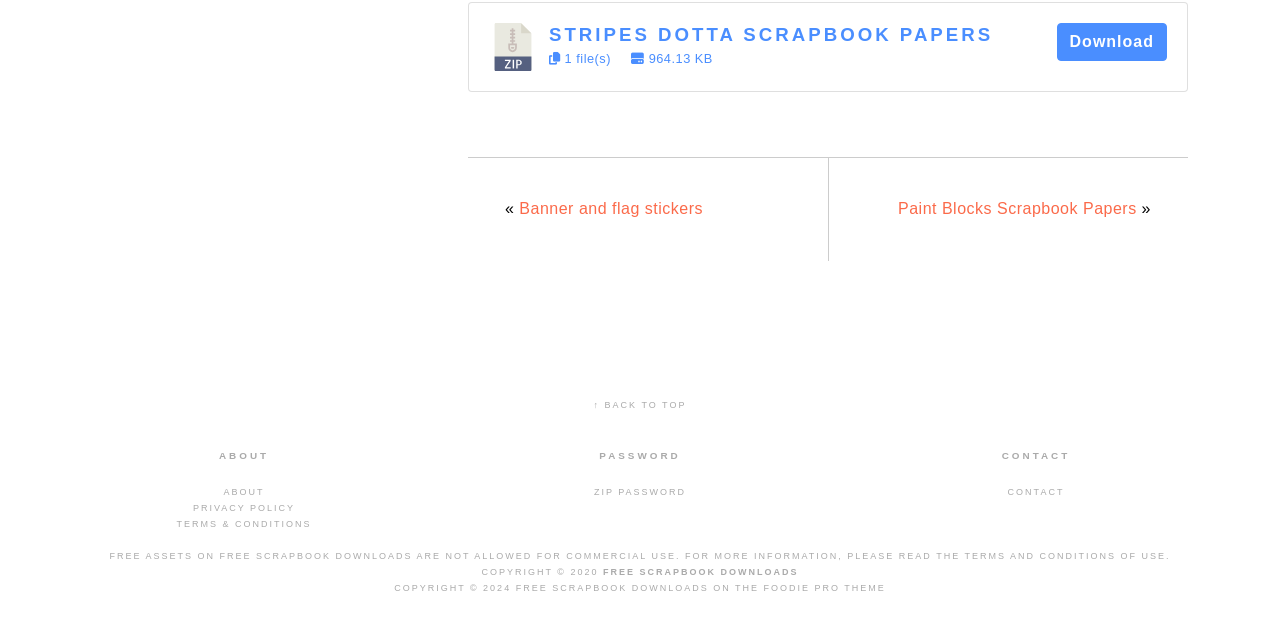Respond with a single word or phrase to the following question:
What is the copyright year of the webpage?

2020 and 2024